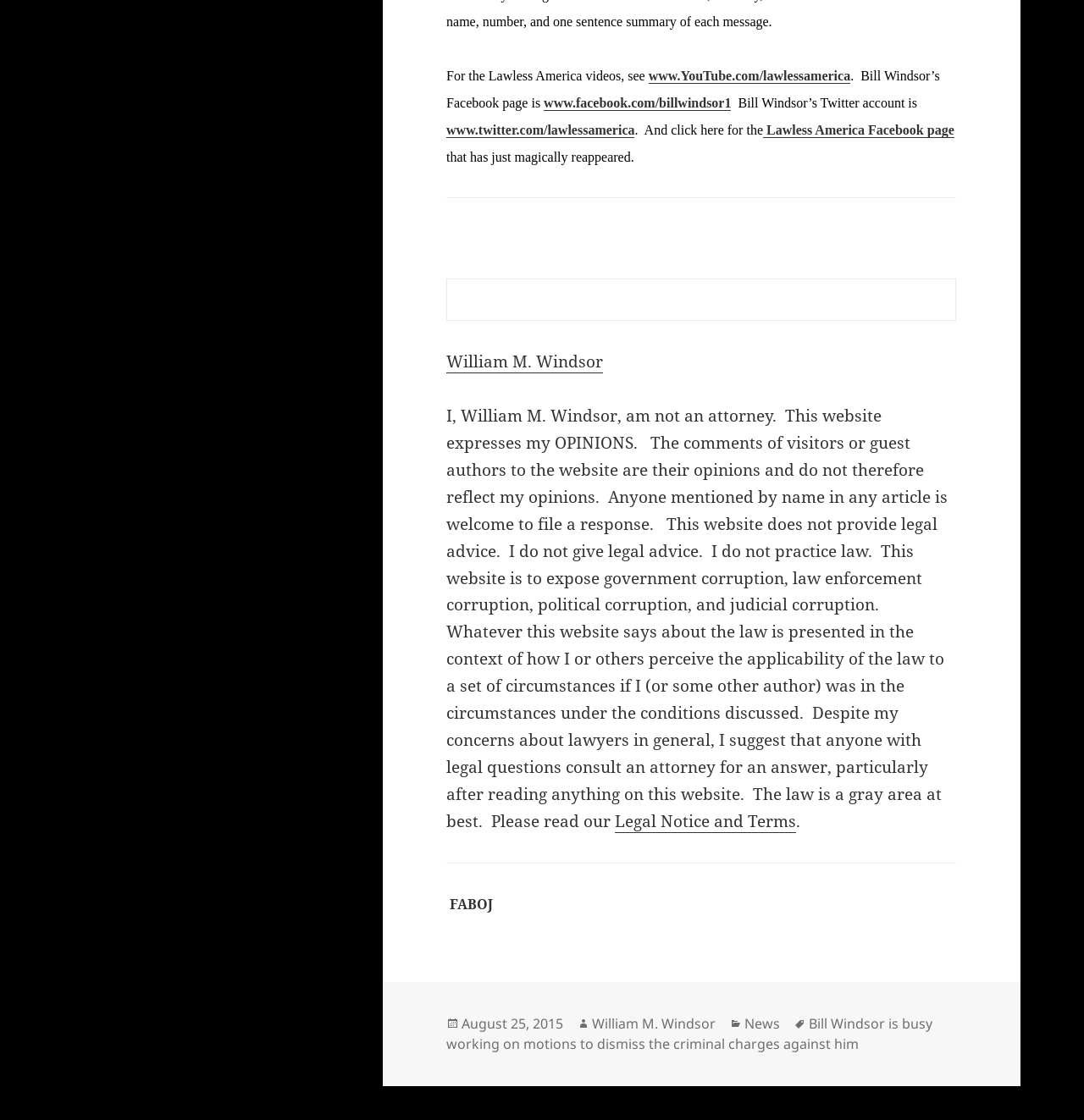Use the information in the screenshot to answer the question comprehensively: What type of content is on this webpage?

The webpage contains a series of links to articles and opinions on various topics related to law and corruption, as well as some personal statements and disclaimers from the author.